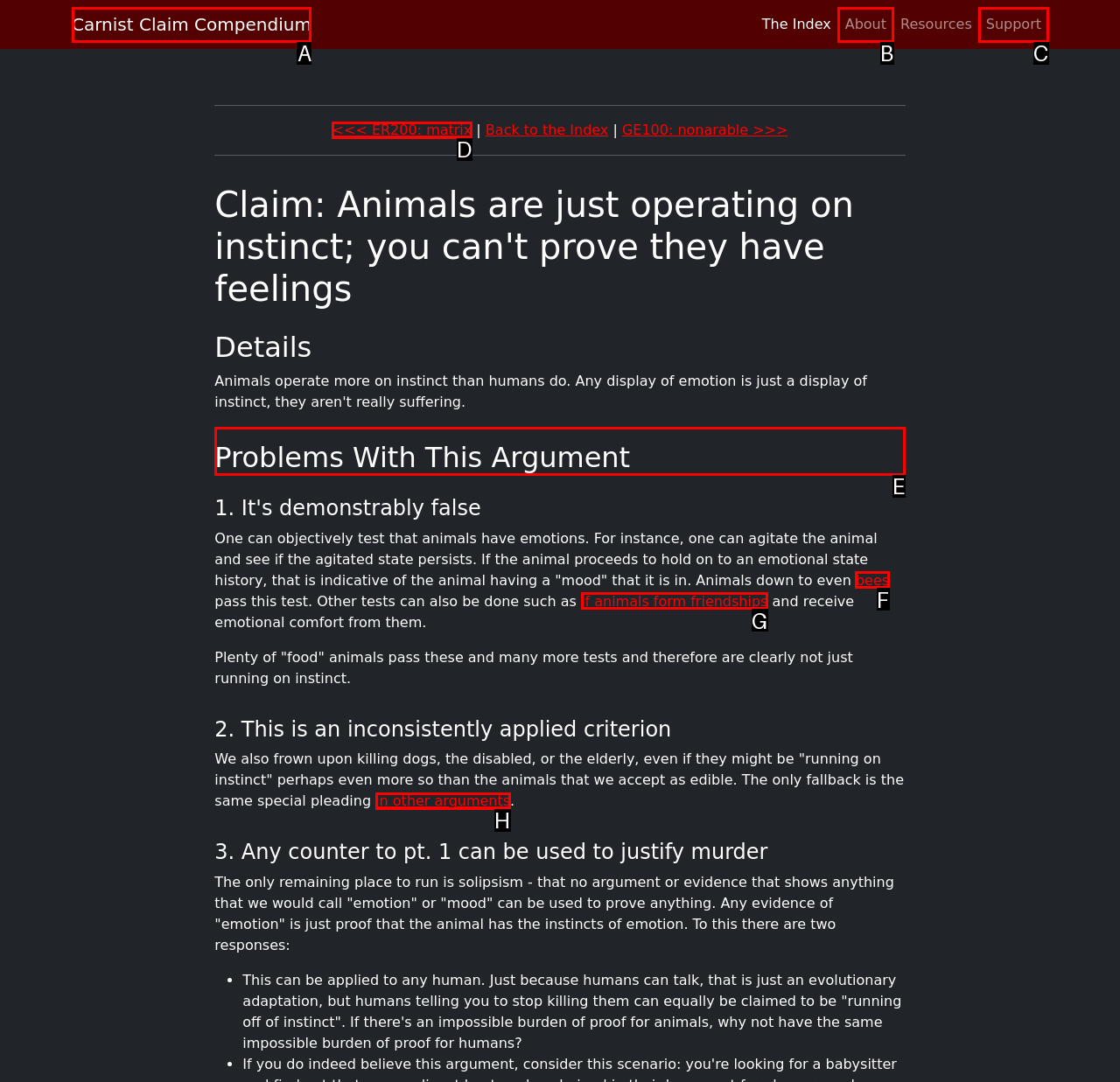To complete the task: View the 'Laptops' product page, which option should I click? Answer with the appropriate letter from the provided choices.

None